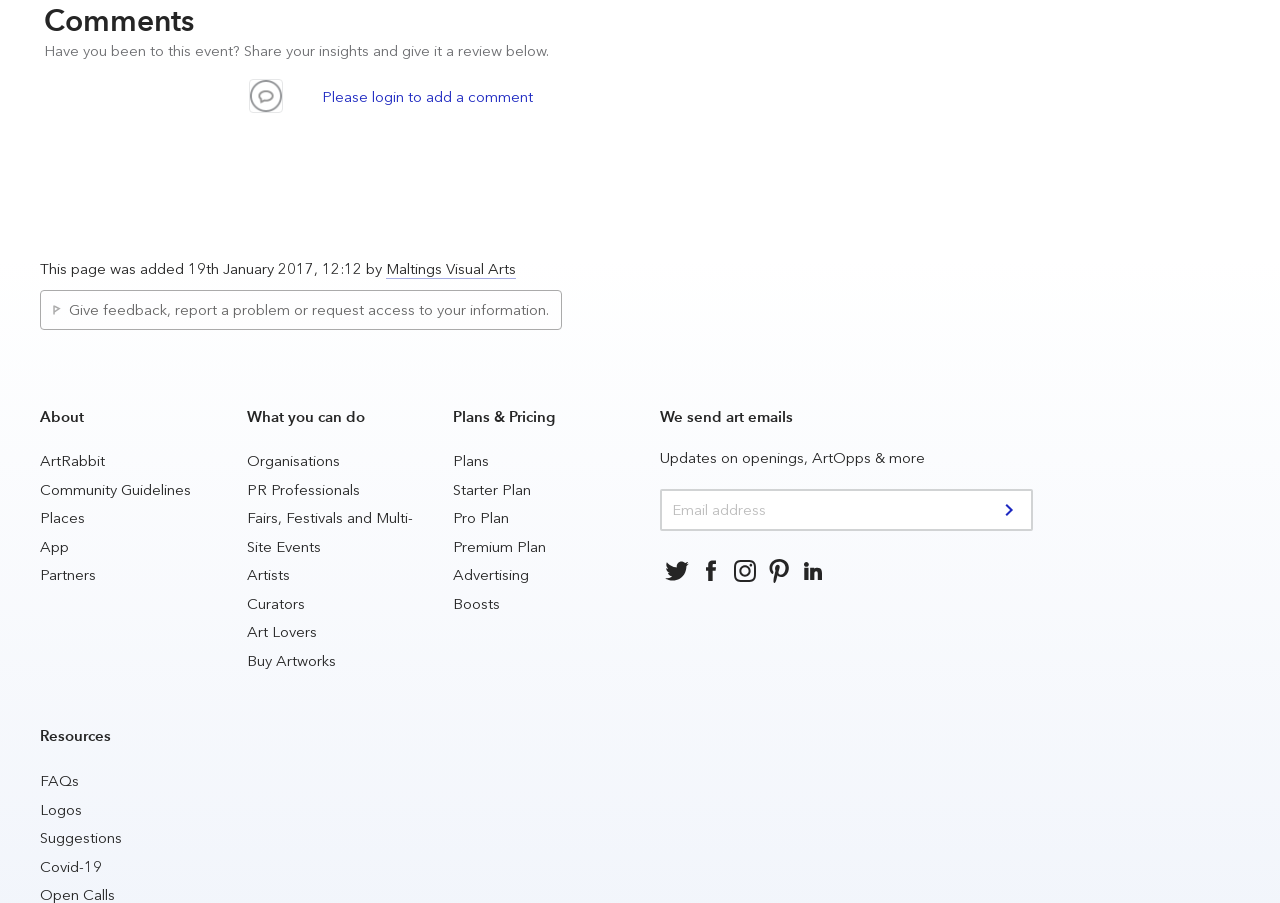Calculate the bounding box coordinates of the UI element given the description: "Fairs, Festivals and Multi-Site Events".

[0.193, 0.564, 0.322, 0.616]